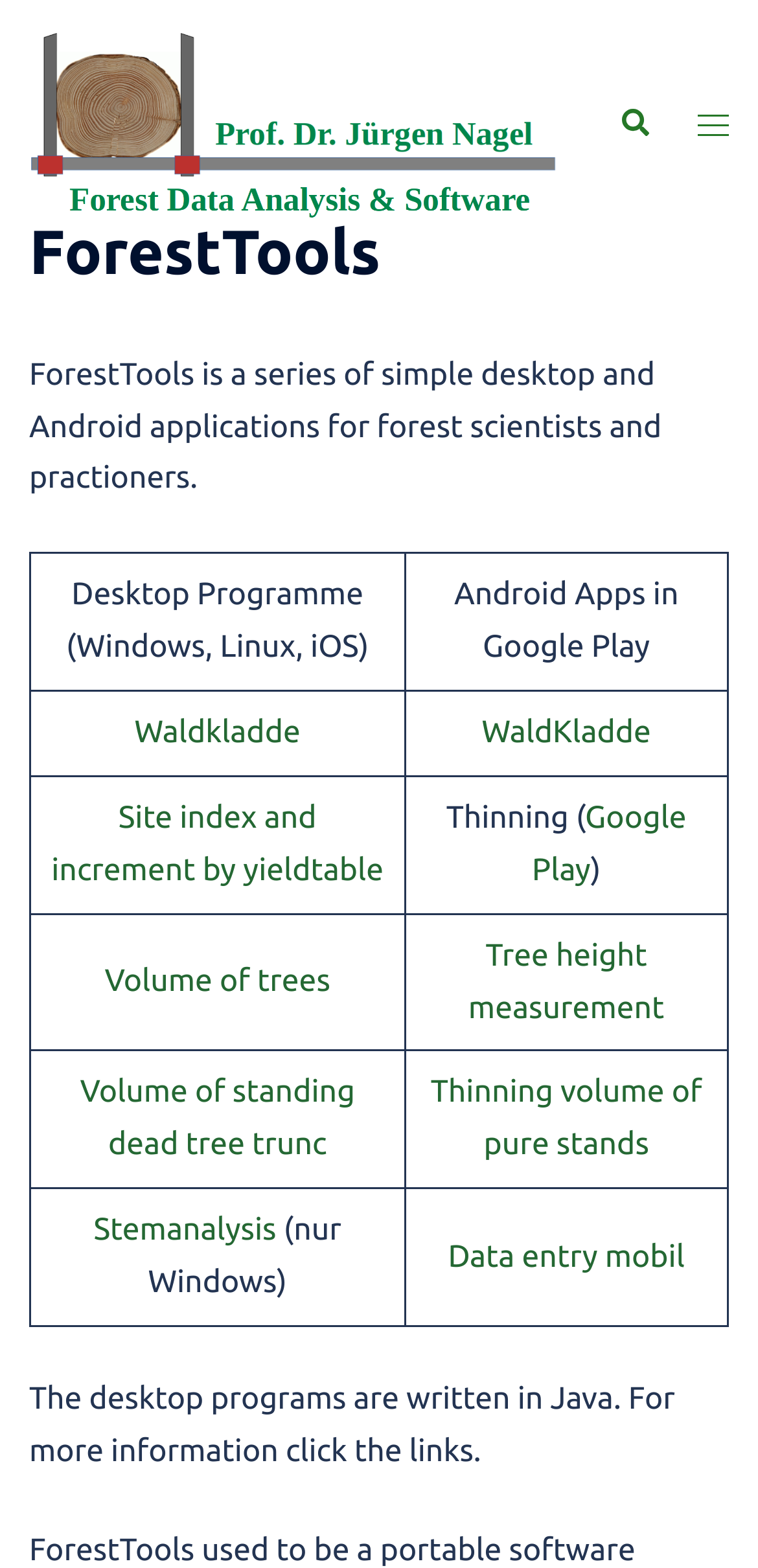Identify the bounding box of the HTML element described here: "Stemanalysis". Provide the coordinates as four float numbers between 0 and 1: [left, top, right, bottom].

[0.123, 0.773, 0.365, 0.796]